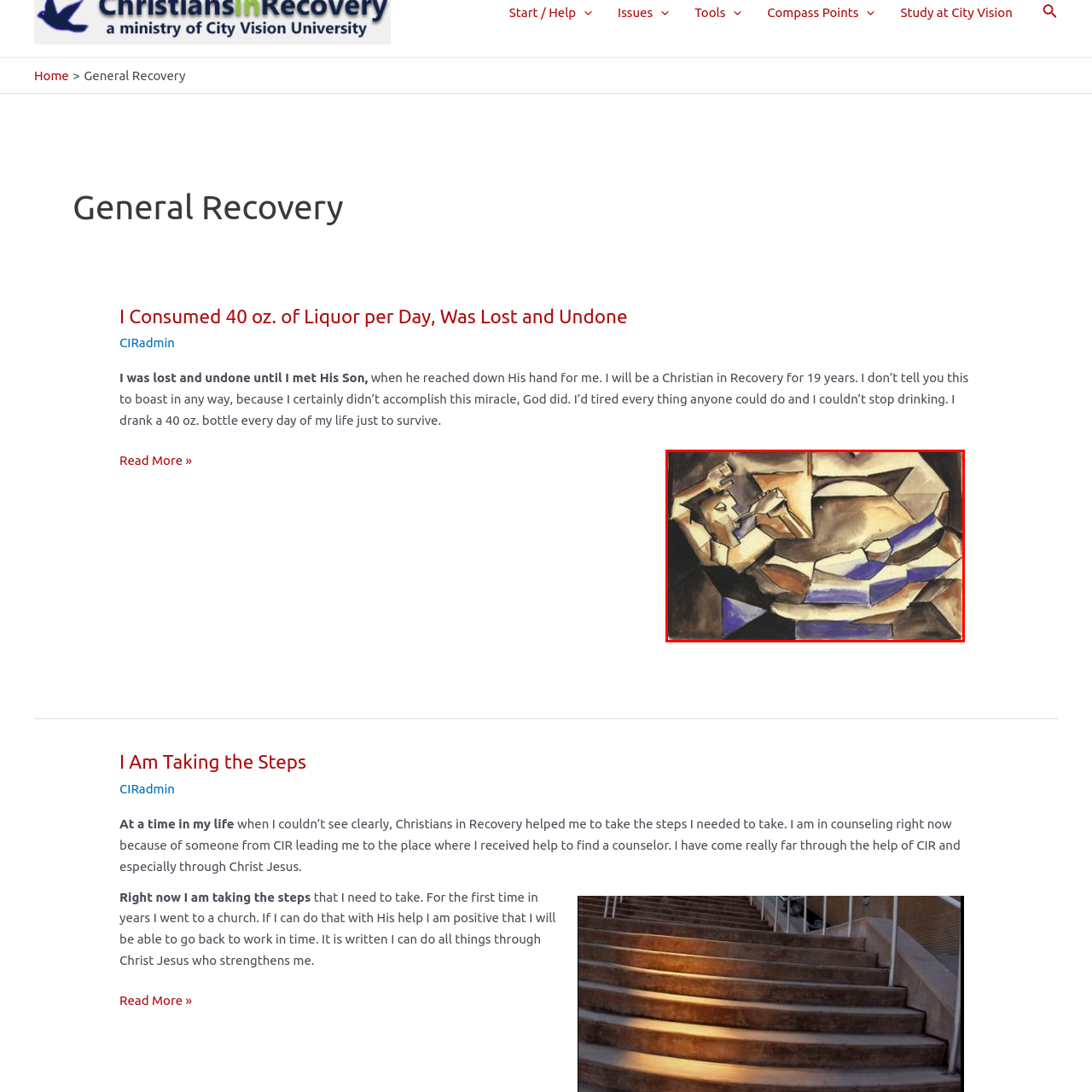Observe the image within the red-bordered area and respond to the following question in detail, making use of the visual information: What does the artwork represent?

The artwork serves as a poignant visual representation of the struggle and hope that characterizes the journey of individuals striving for a better life, resonating with the themes explored in the accompanying text about personal transformation and faith within the context of addiction recovery.